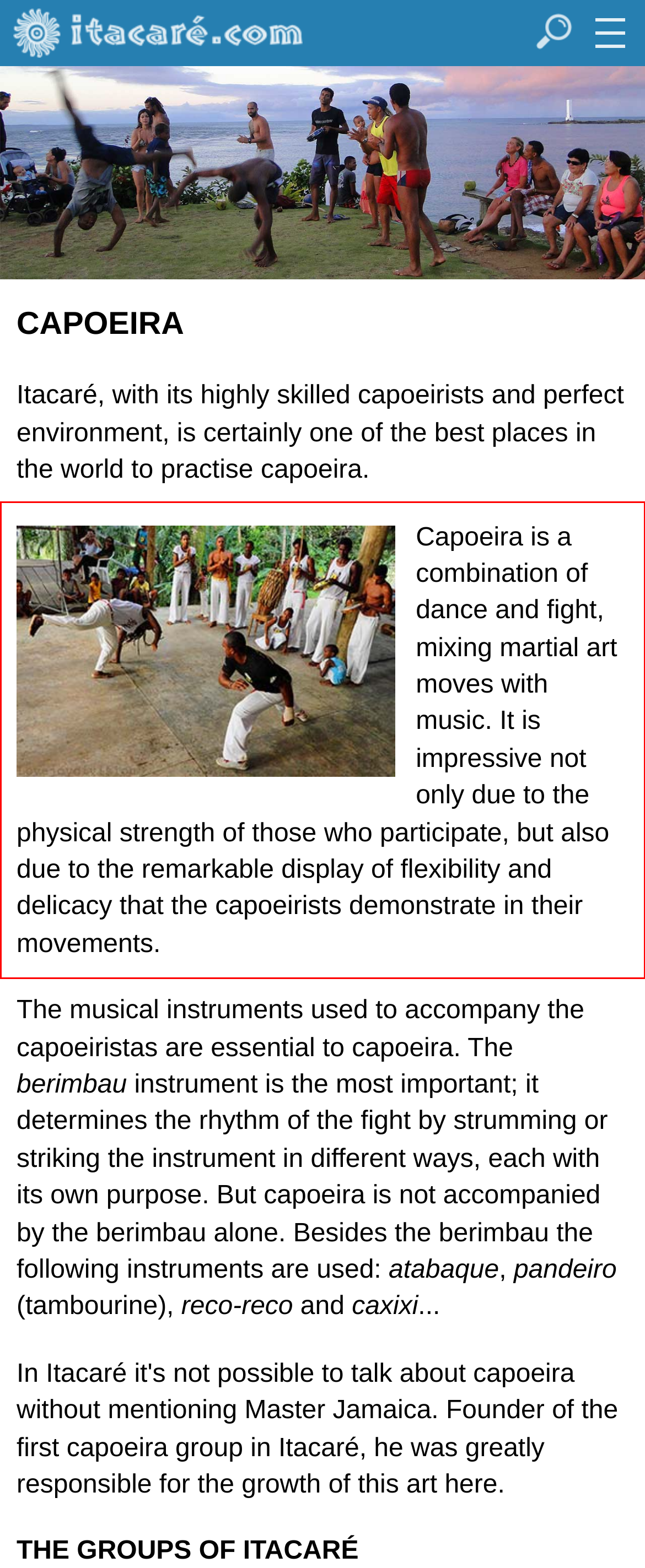Given a webpage screenshot with a red bounding box, perform OCR to read and deliver the text enclosed by the red bounding box.

Capoeira is a combination of dance and fight, mixing martial art moves with music. It is impressive not only due to the physical strength of those who participate, but also due to the remarkable display of flexibility and delicacy that the capoeirists demonstrate in their movements.